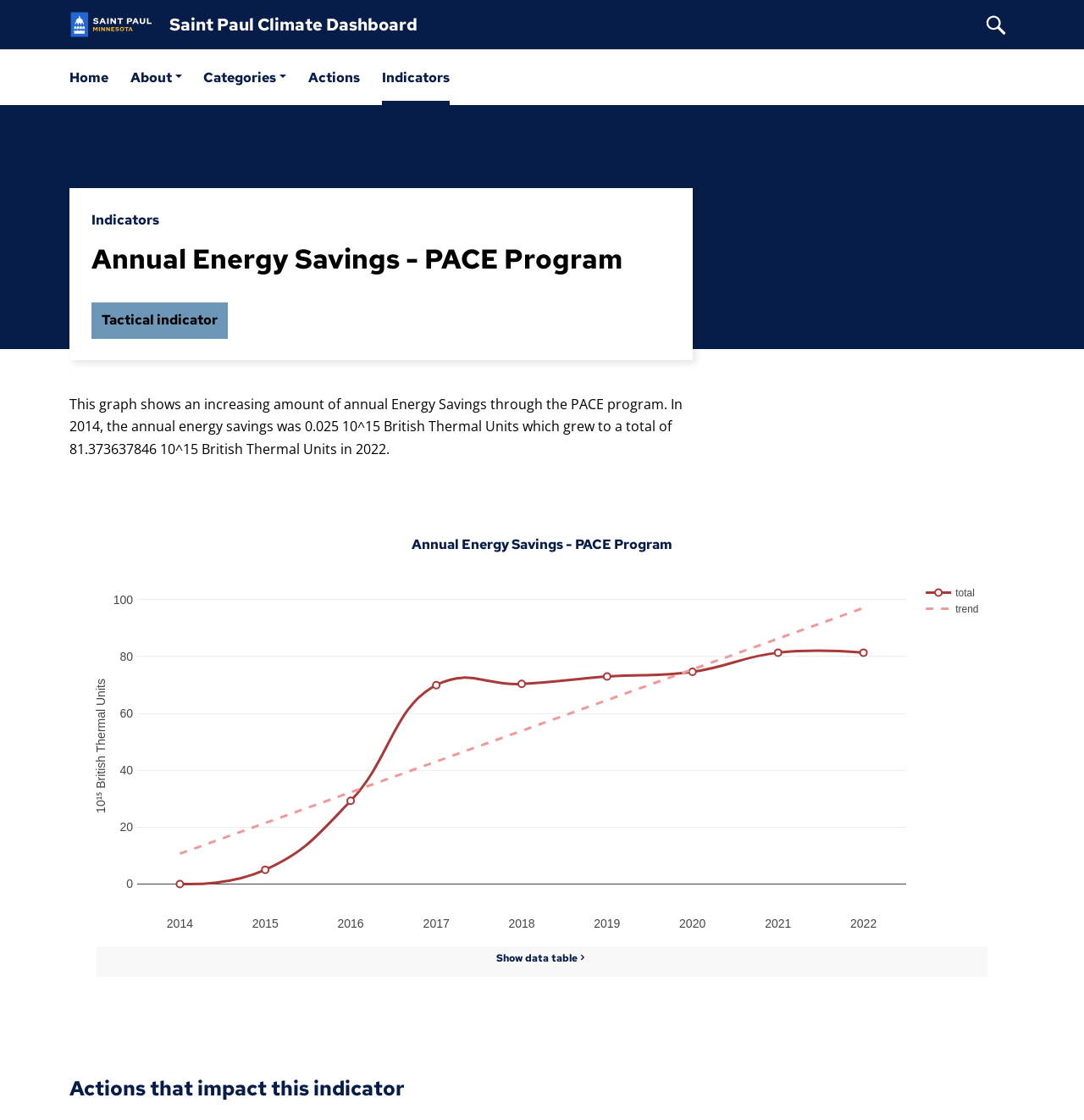Provide a single word or phrase answer to the question: 
What is the purpose of the 'Show data table' button?

To display data table